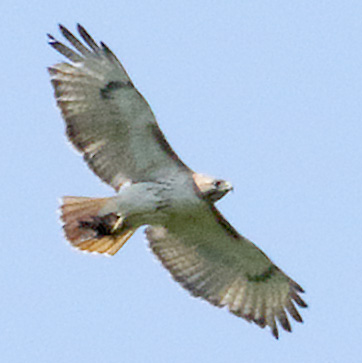Provide a brief response to the question below using a single word or phrase: 
What is the hawk likely doing with its keen eyes?

Scanning for prey